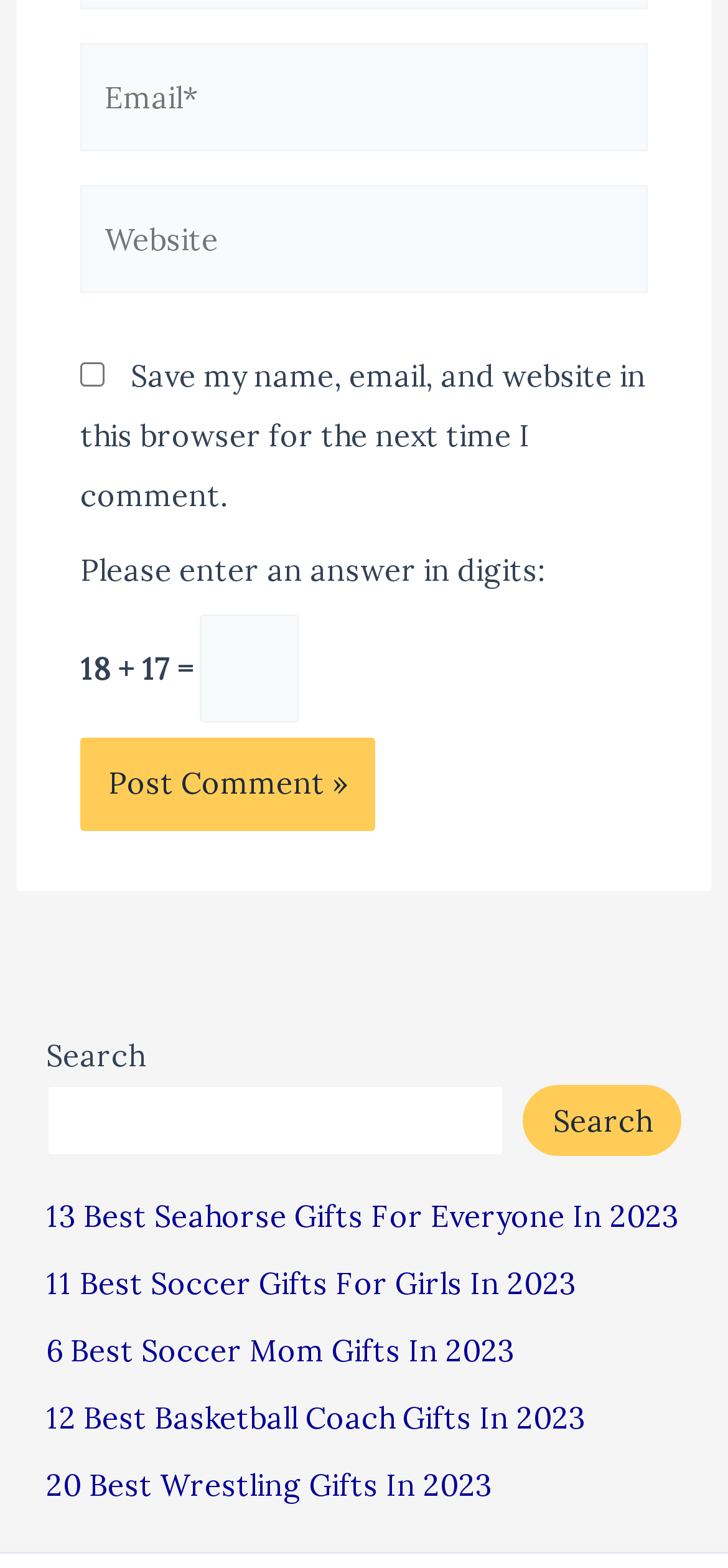Return the bounding box coordinates of the UI element that corresponds to this description: "Search". The coordinates must be given as four float numbers in the range of 0 and 1, [left, top, right, bottom].

[0.719, 0.691, 0.937, 0.737]